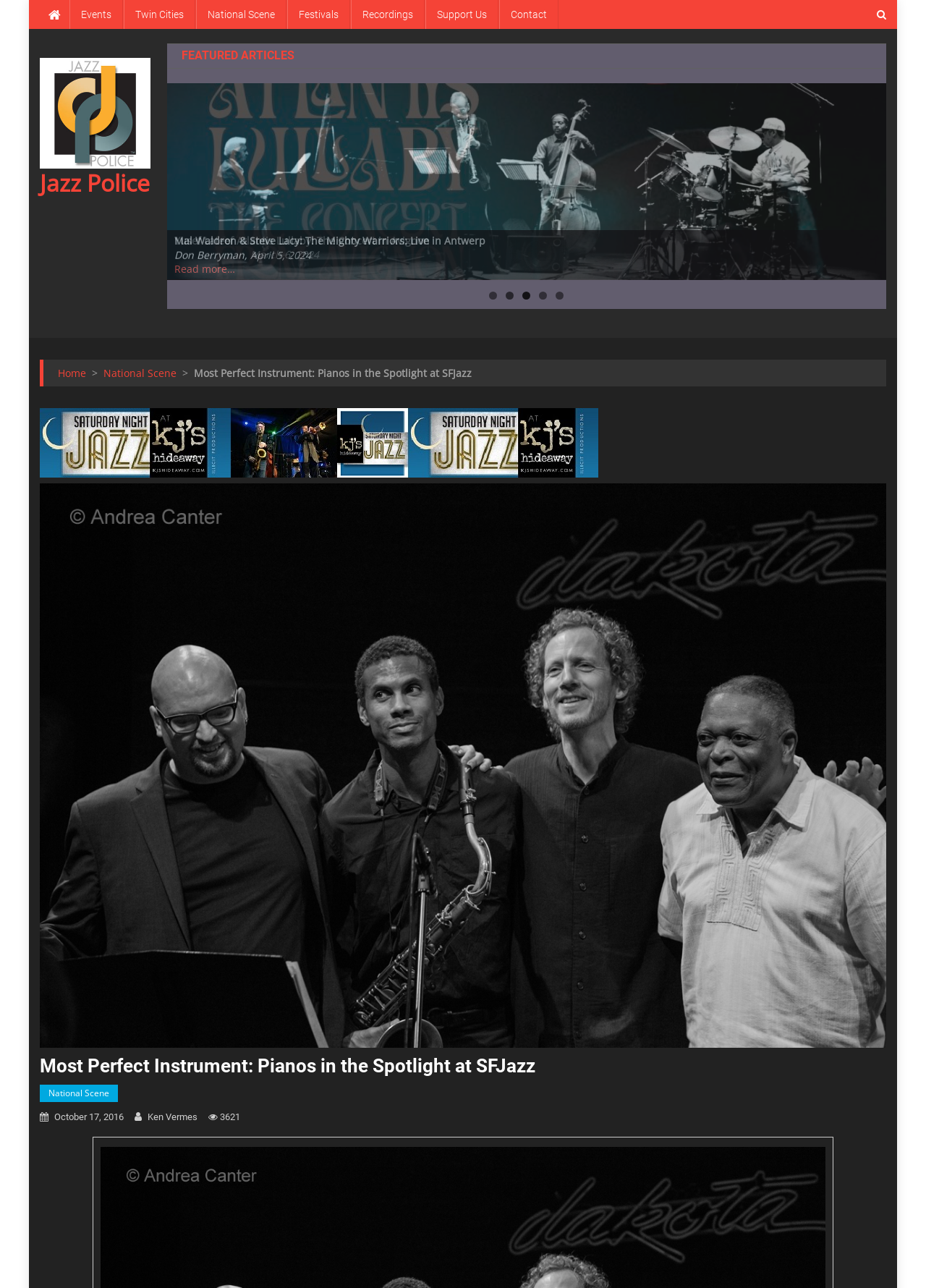Using a single word or phrase, answer the following question: 
Who wrote the article 'Our Jazz Hero, Steve Heckler'?

Andrea Canter